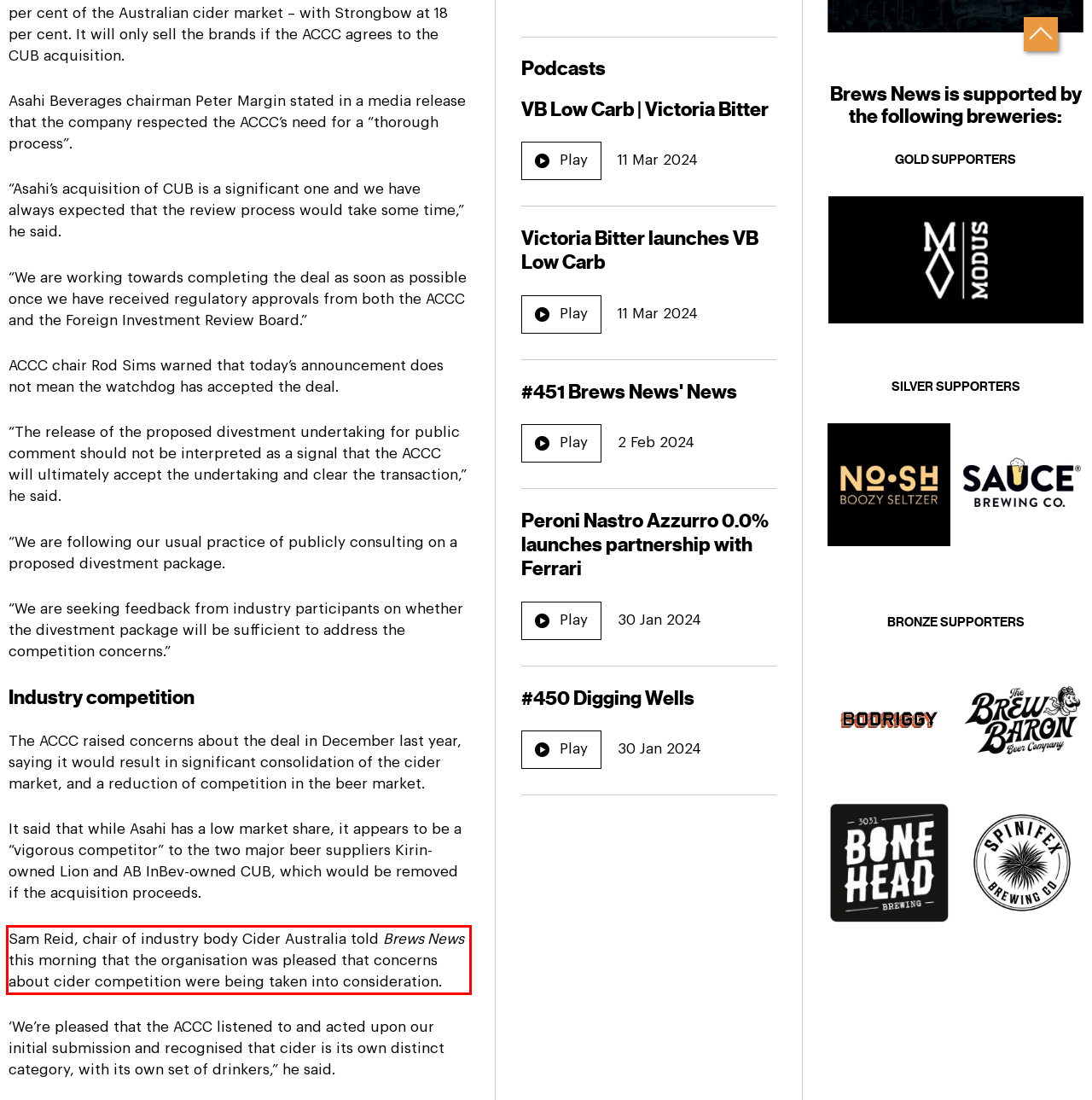Identify the text within the red bounding box on the webpage screenshot and generate the extracted text content.

Sam Reid, chair of industry body Cider Australia told Brews News this morning that the organisation was pleased that concerns about cider competition were being taken into consideration.